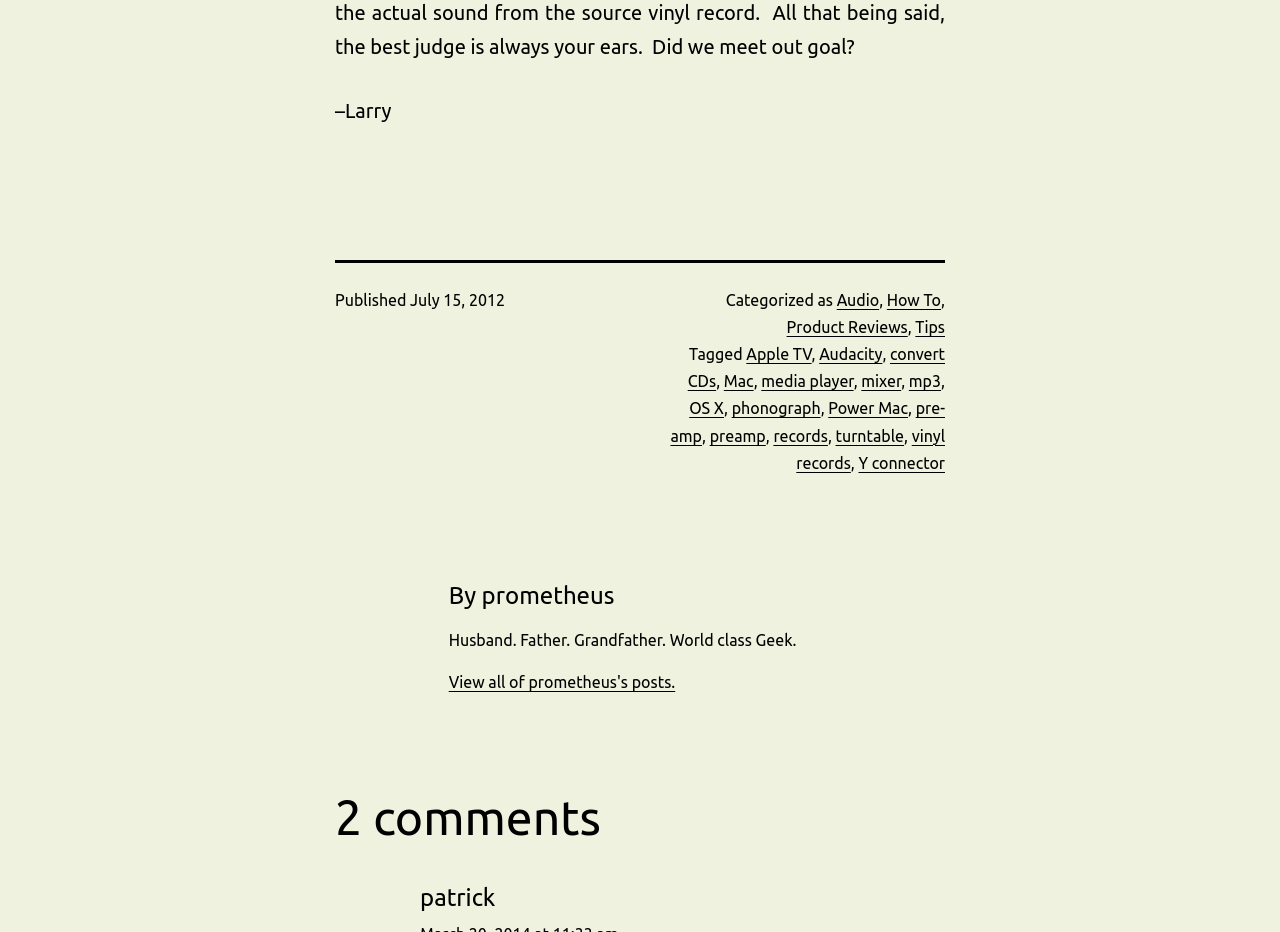What is the category of the post?
Using the picture, provide a one-word or short phrase answer.

Audio, How To, Product Reviews, Tips